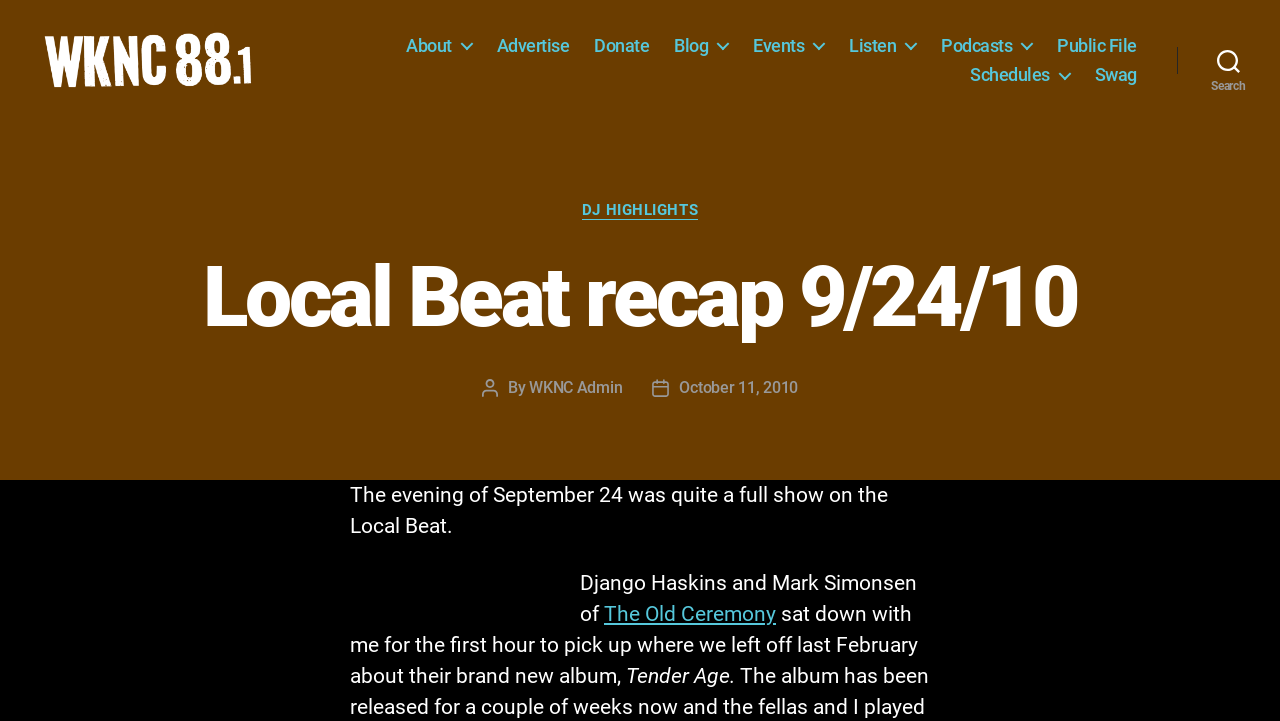What is the topic of the blog post?
Look at the screenshot and respond with a single word or phrase.

Local Beat recap